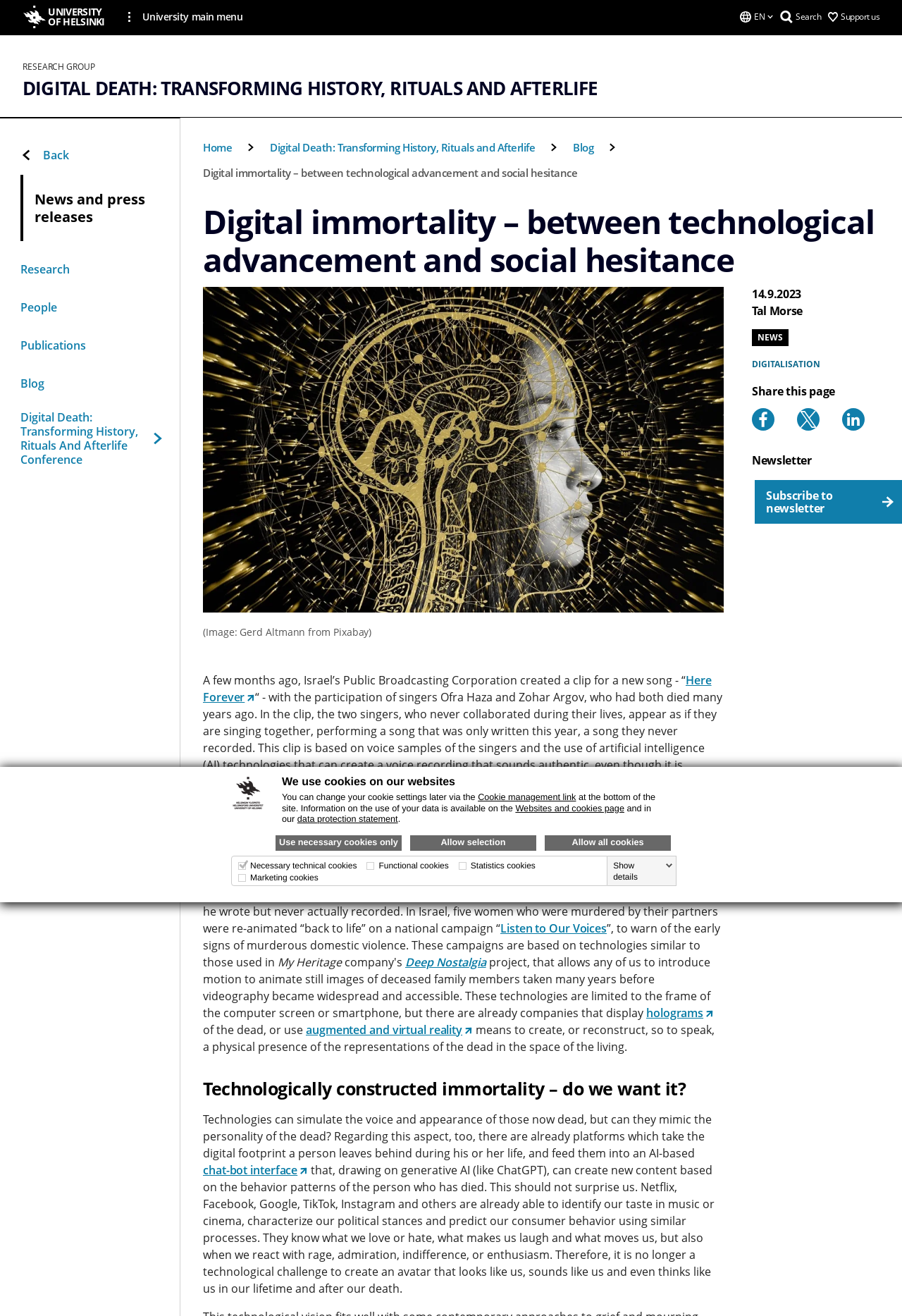Identify the bounding box coordinates for the element that needs to be clicked to fulfill this instruction: "Search". Provide the coordinates in the format of four float numbers between 0 and 1: [left, top, right, bottom].

[0.882, 0.008, 0.91, 0.017]